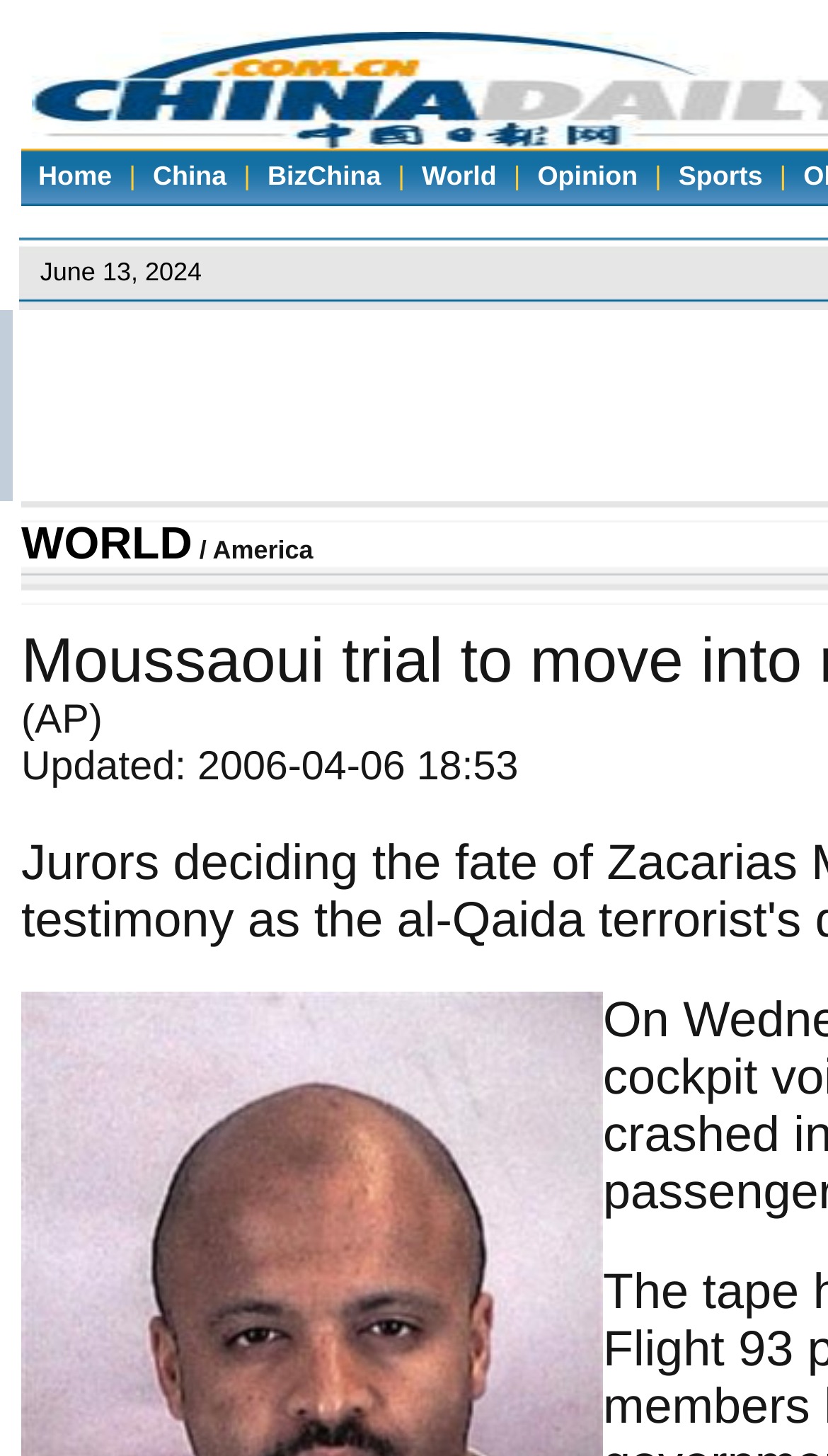Provide a single word or phrase to answer the given question: 
What is the separator between links on the top navigation bar?

|